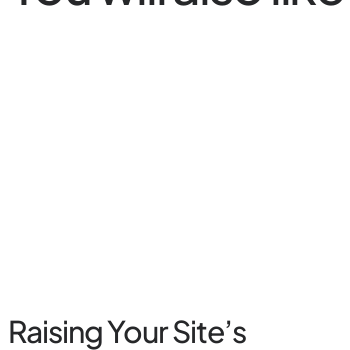What is the focus of the post?
Please elaborate on the answer to the question with detailed information.

The post focuses on effective strategies for enhancing website visibility through on-page SEO practices, providing a comprehensive guide to the top 5 on-page SEO techniques.